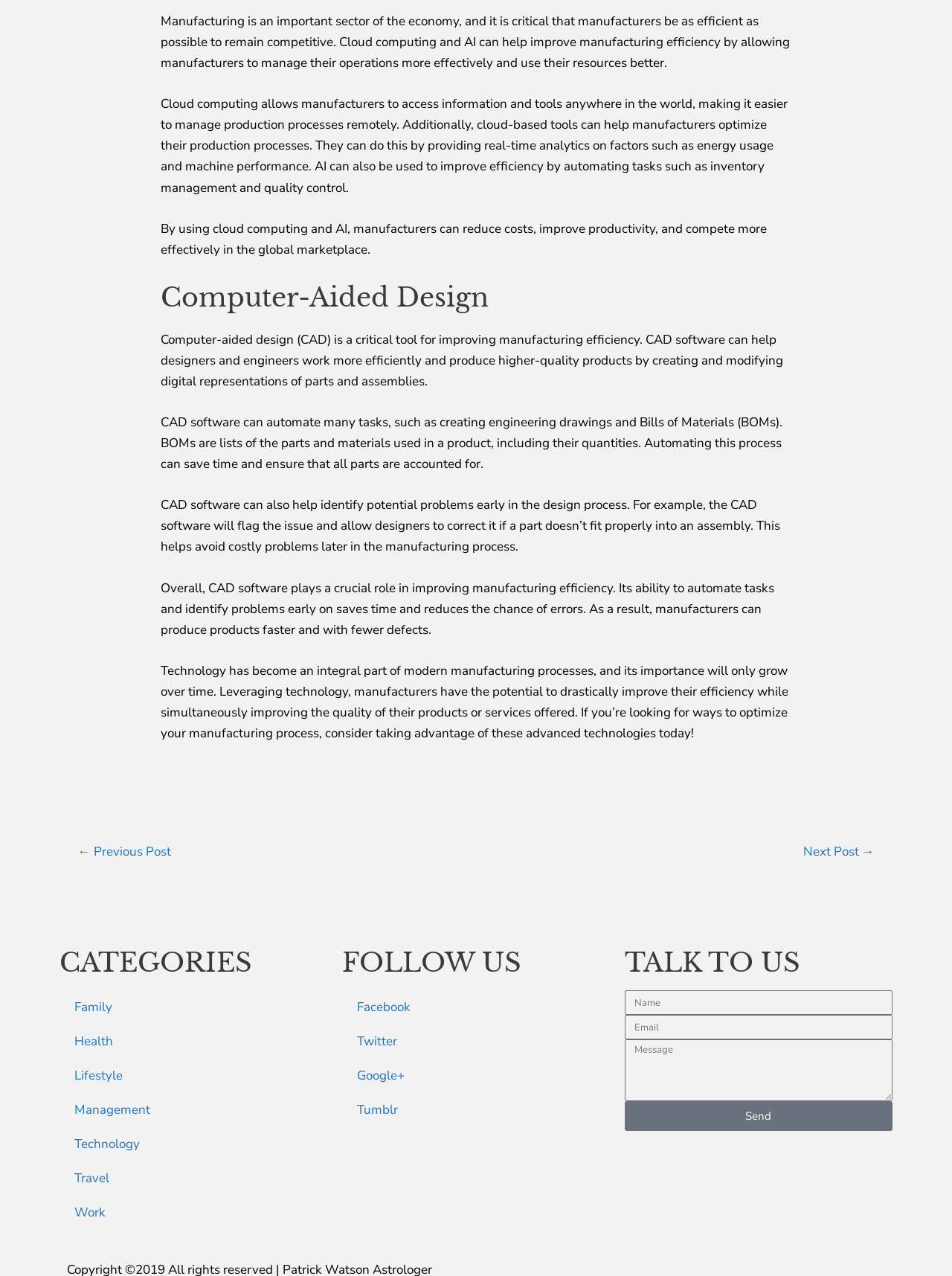Reply to the question with a single word or phrase:
What is the purpose of the 'Talk to Us' section?

To contact the website